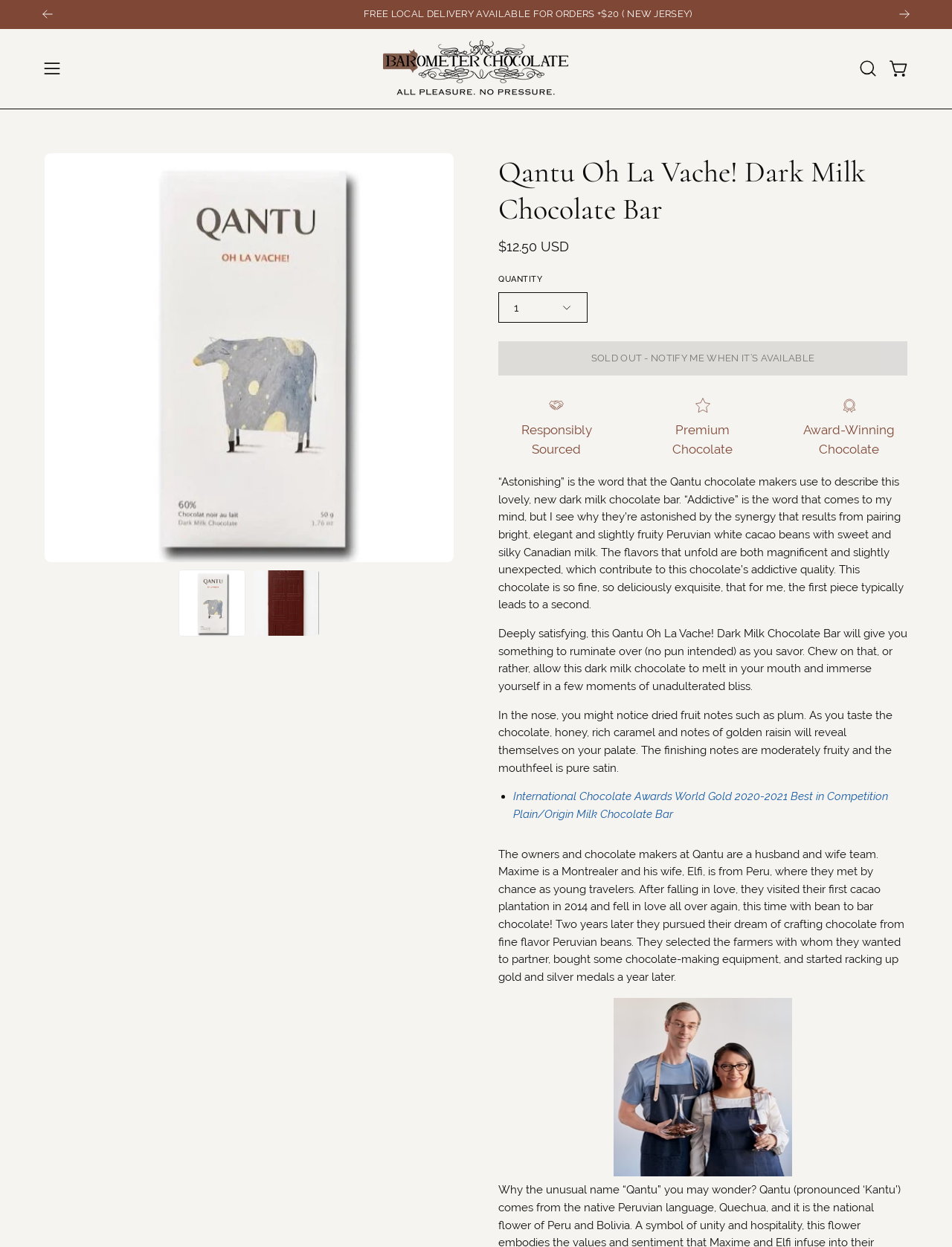Kindly provide the bounding box coordinates of the section you need to click on to fulfill the given instruction: "read more about 'Pancake by Mary Thompson'".

None